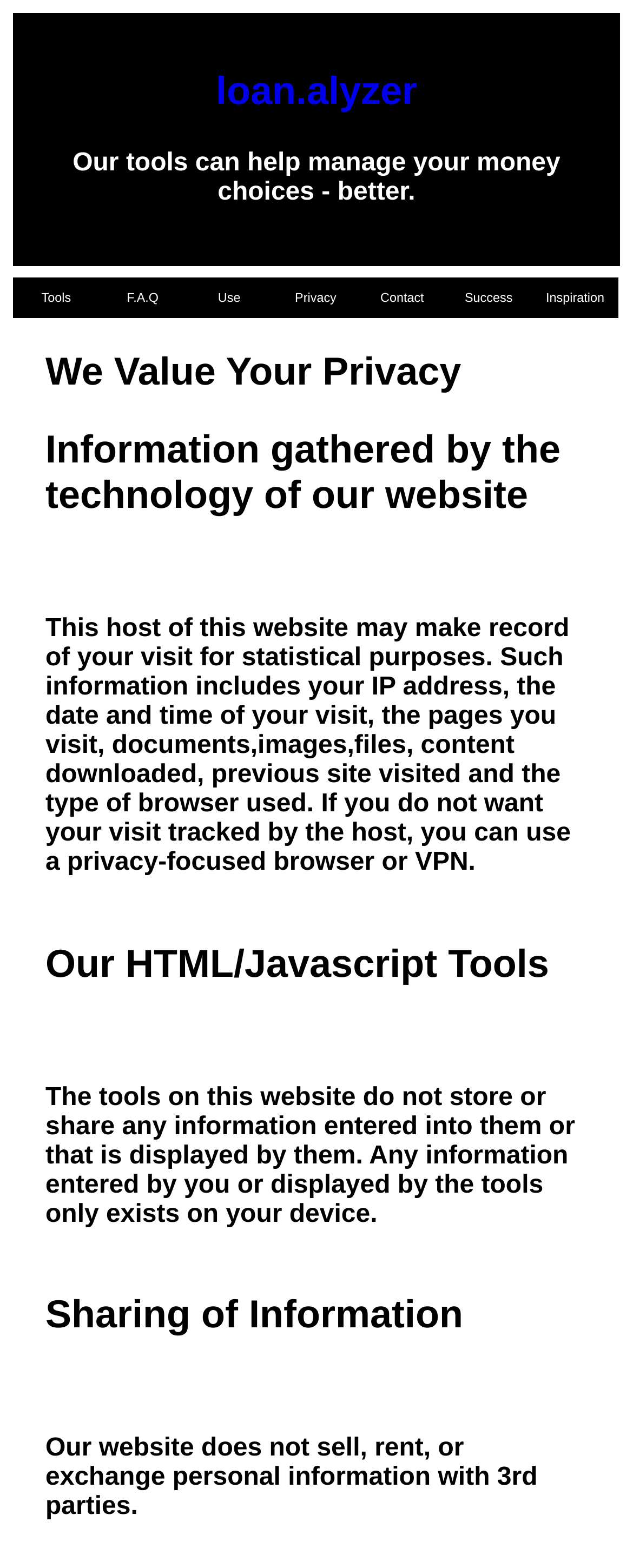Please locate the bounding box coordinates of the element that needs to be clicked to achieve the following instruction: "Click on loan.alyzer". The coordinates should be four float numbers between 0 and 1, i.e., [left, top, right, bottom].

[0.341, 0.044, 0.659, 0.072]